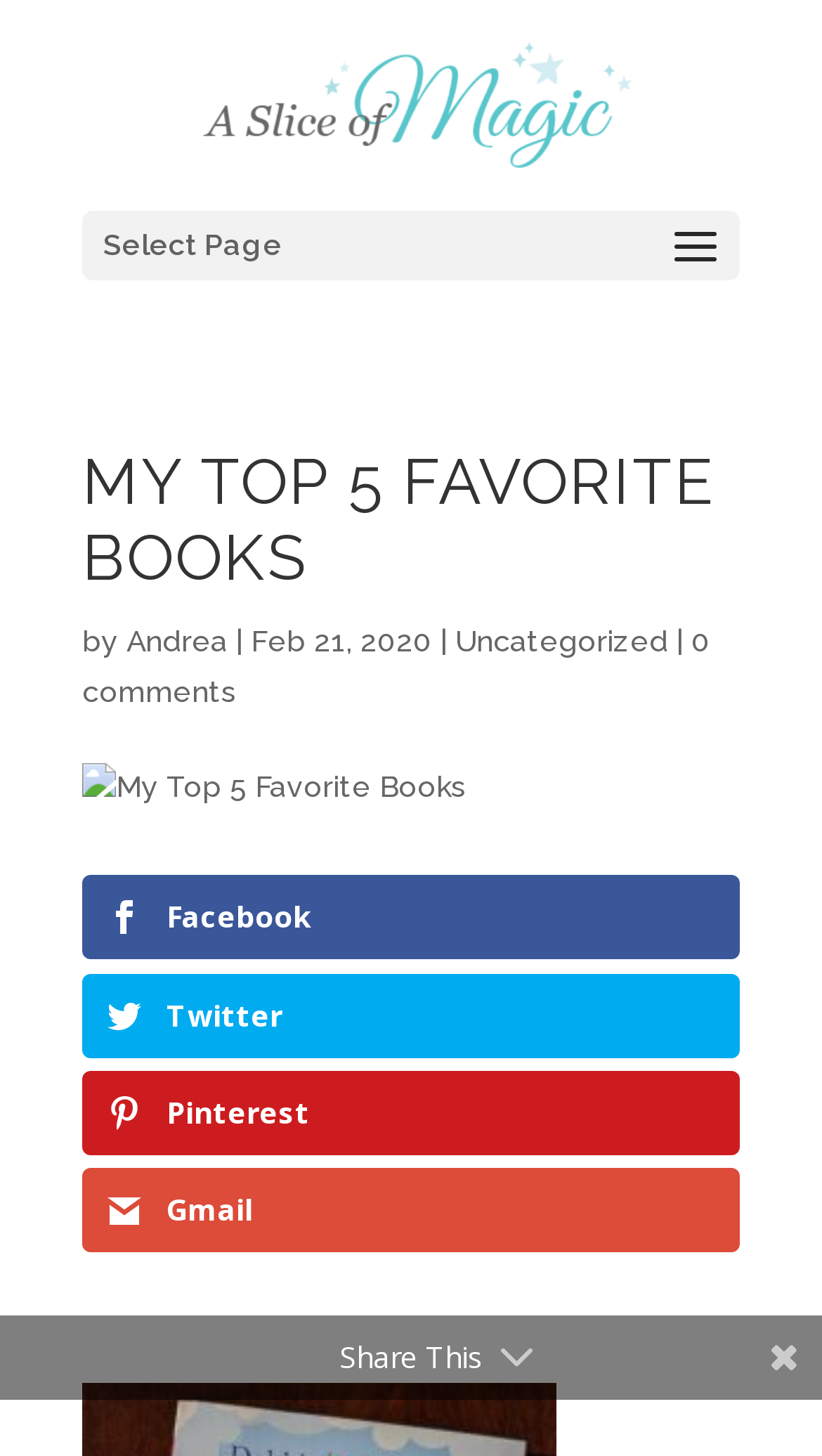Please locate the bounding box coordinates of the element's region that needs to be clicked to follow the instruction: "Share on Facebook". The bounding box coordinates should be provided as four float numbers between 0 and 1, i.e., [left, top, right, bottom].

[0.1, 0.601, 0.9, 0.659]